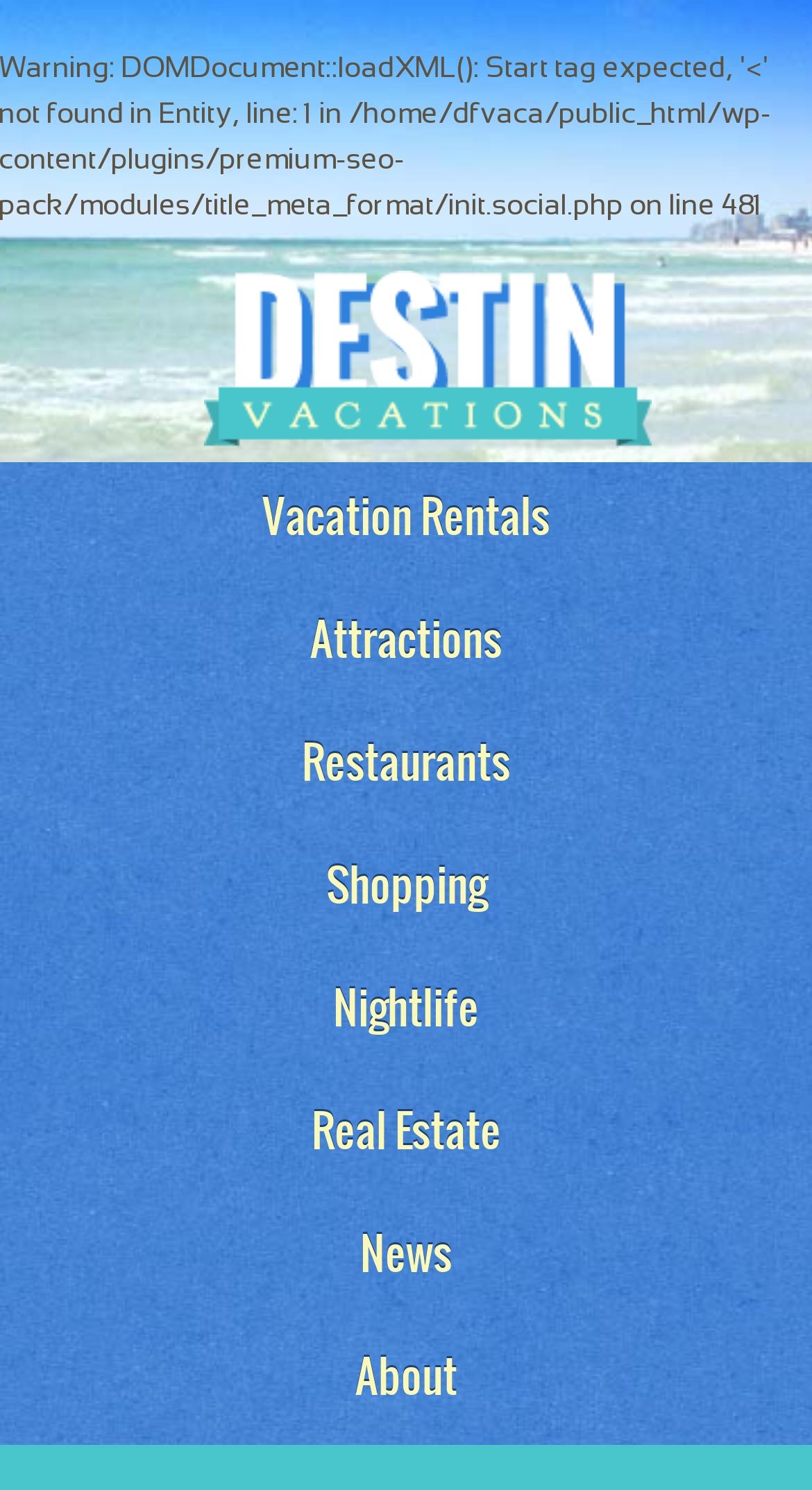Can you specify the bounding box coordinates of the area that needs to be clicked to fulfill the following instruction: "Visit the logo"?

[0.25, 0.285, 0.801, 0.305]